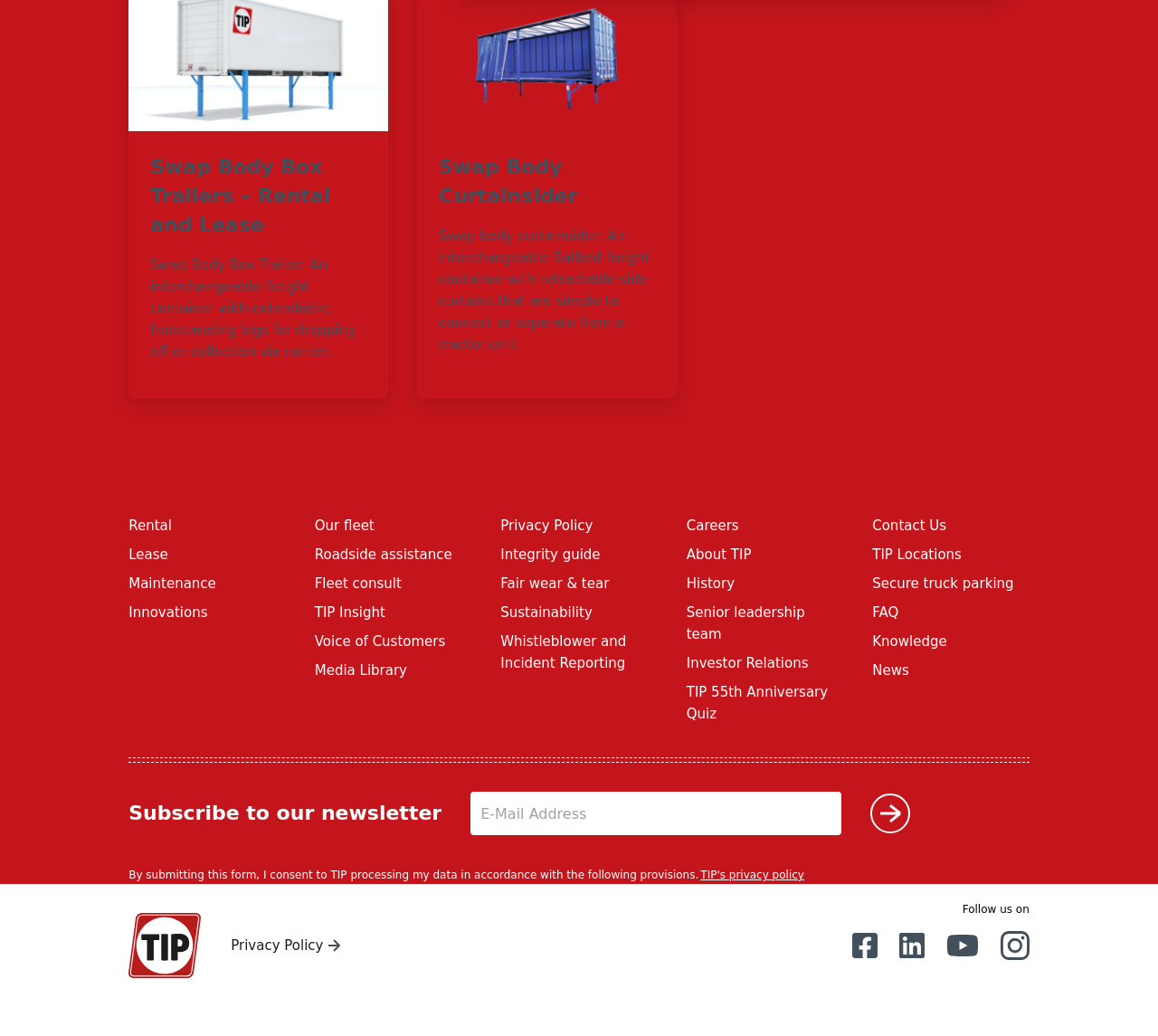Answer the question below in one word or phrase:
How many social media platforms are listed to follow?

4